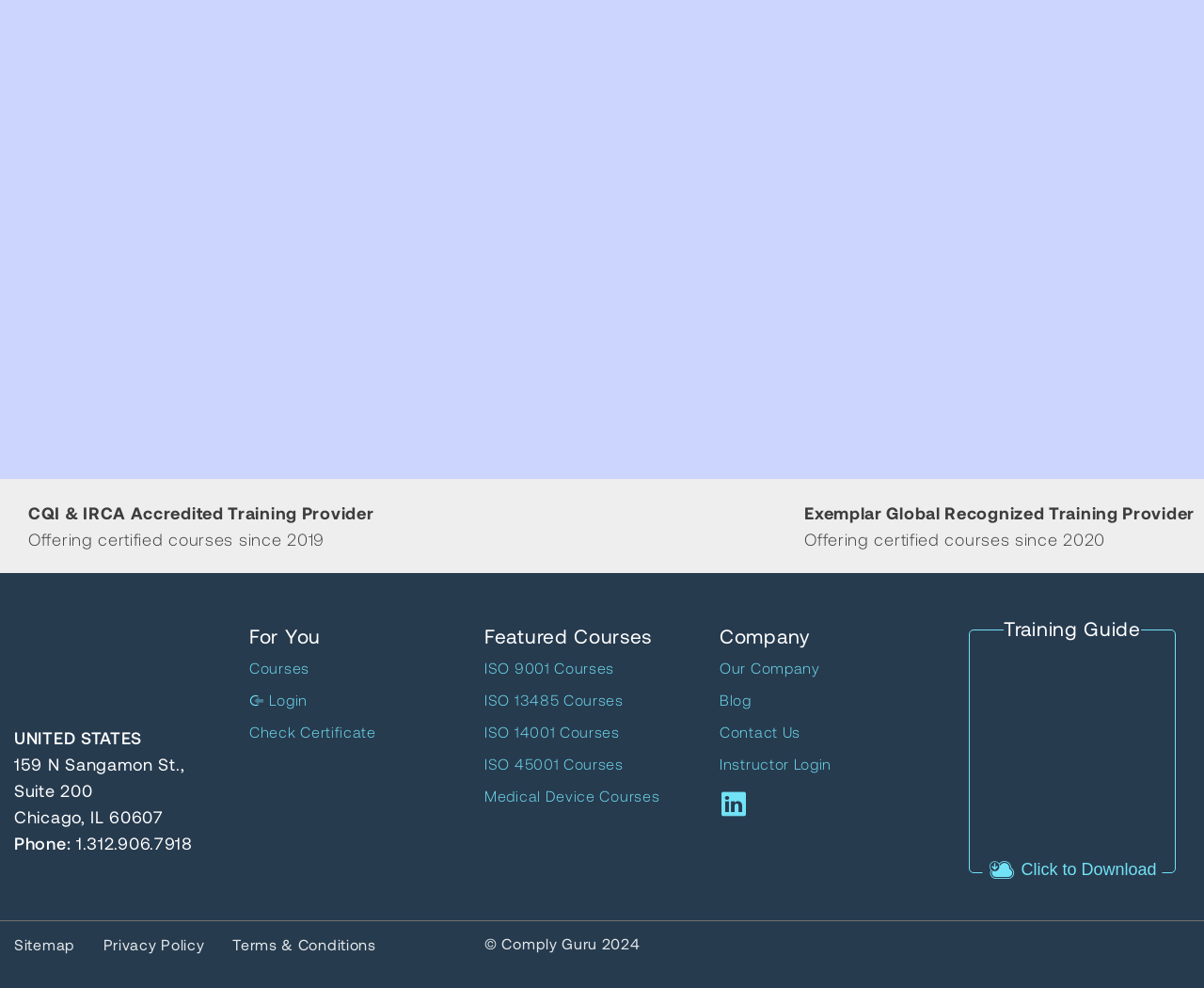Please find the bounding box coordinates of the element that must be clicked to perform the given instruction: "Get in Touch". The coordinates should be four float numbers from 0 to 1, i.e., [left, top, right, bottom].

[0.514, 0.418, 0.638, 0.465]